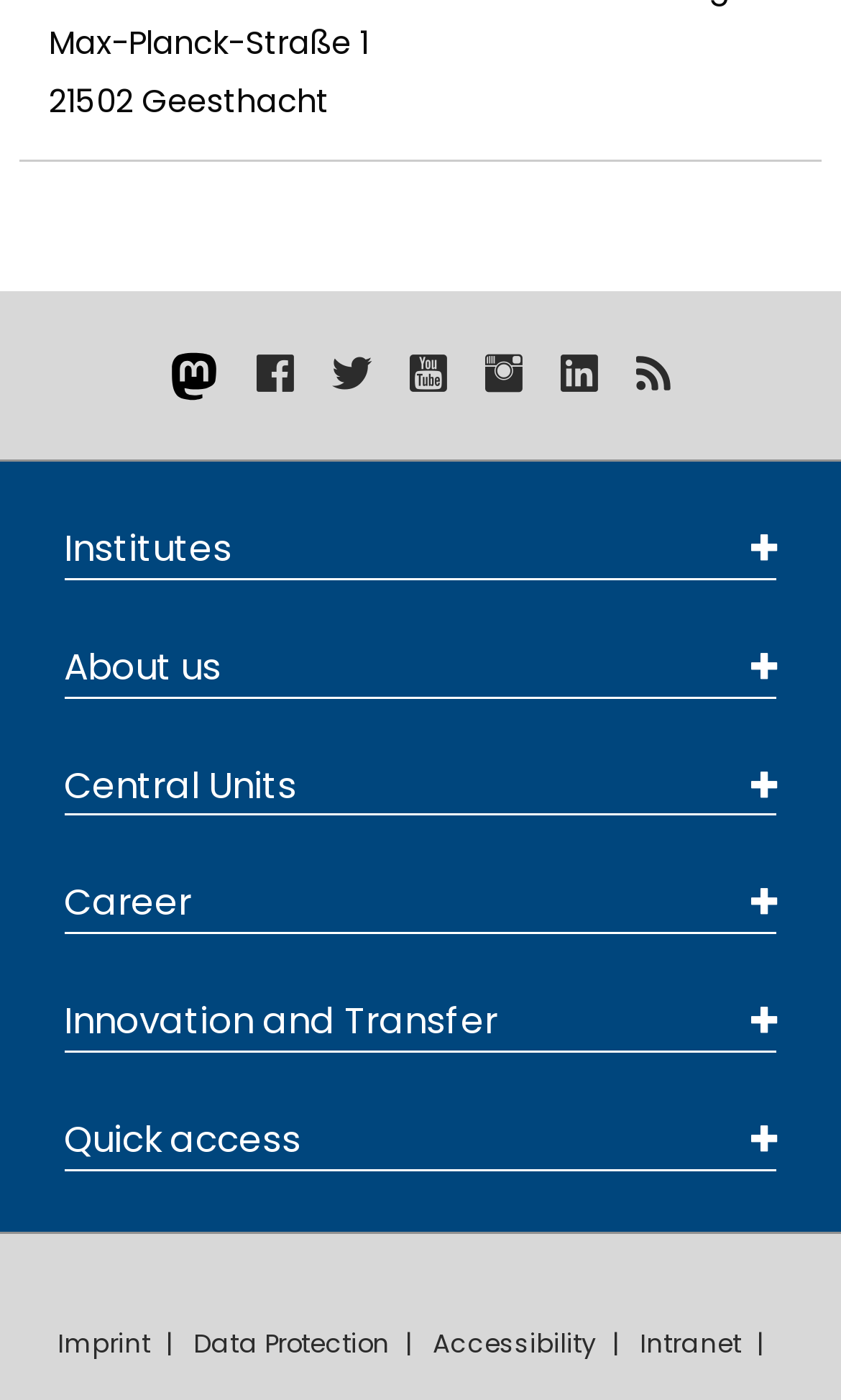Please identify the bounding box coordinates of the element I need to click to follow this instruction: "Go to Institutes".

[0.076, 0.373, 0.276, 0.41]